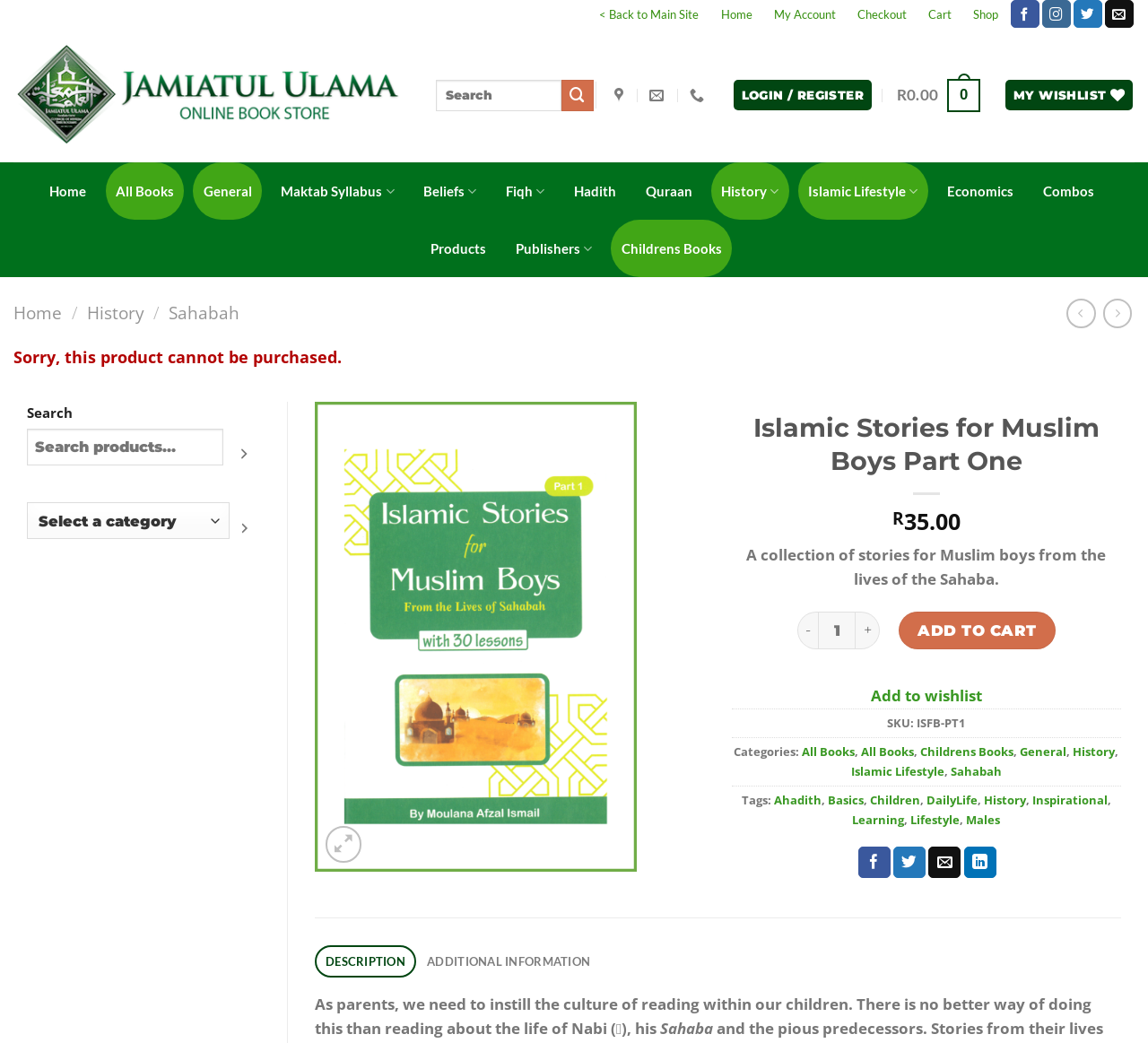Determine the bounding box coordinates for the element that should be clicked to follow this instruction: "Add to cart". The coordinates should be given as four float numbers between 0 and 1, in the format [left, top, right, bottom].

[0.783, 0.586, 0.919, 0.623]